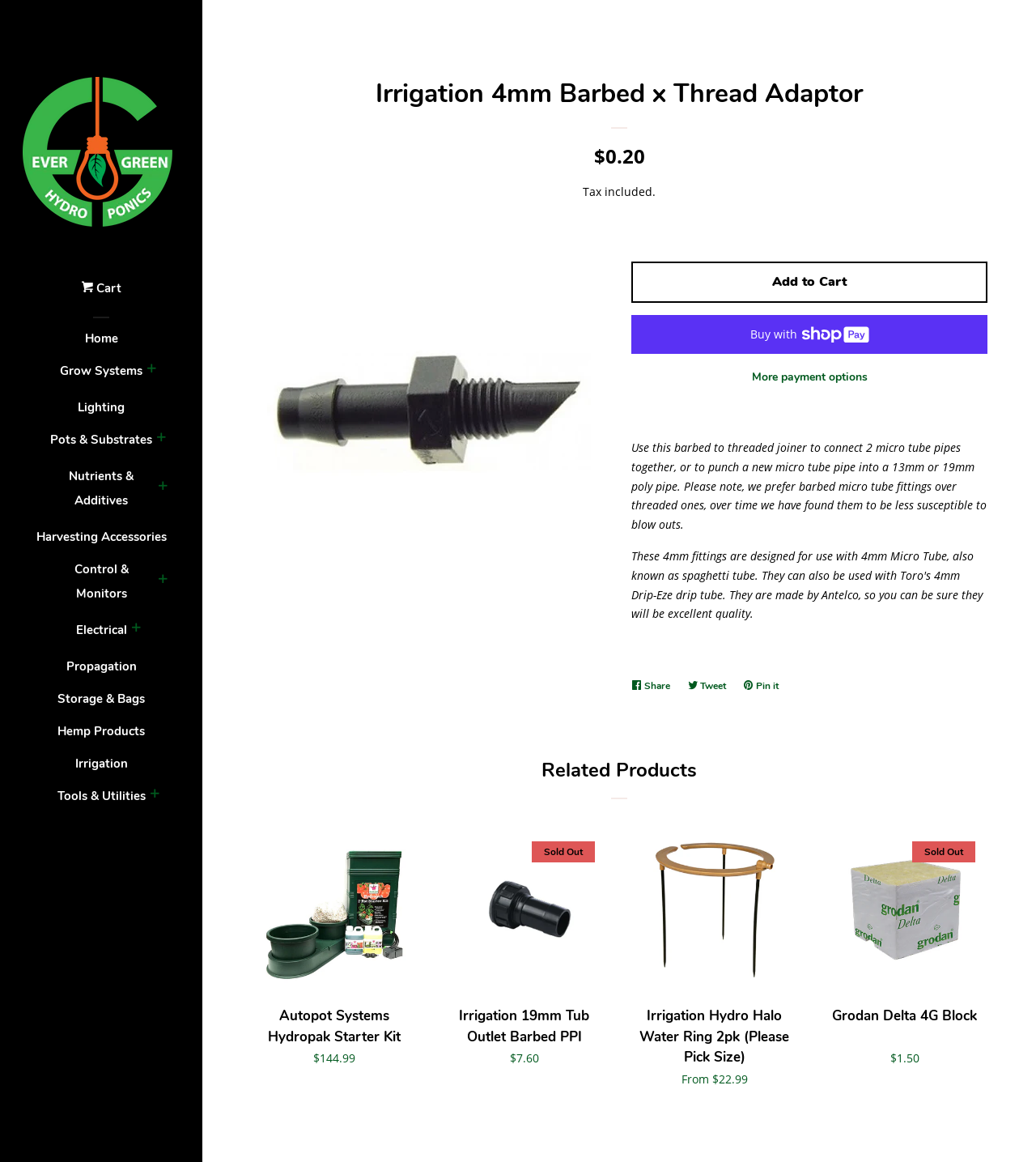What is the purpose of the Irrigation 4mm Barbed x Thread Adaptor?
Relying on the image, give a concise answer in one word or a brief phrase.

Connect micro tube pipes